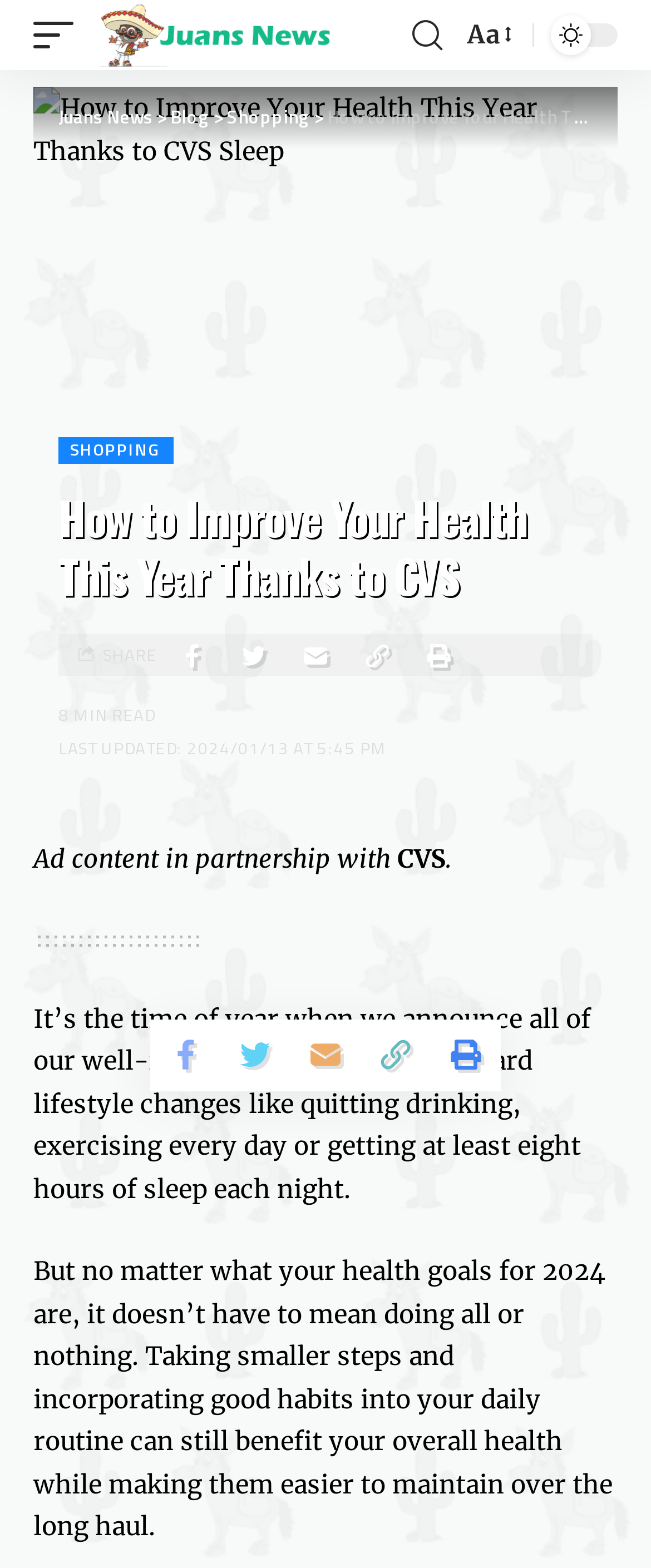Locate the bounding box coordinates of the clickable region to complete the following instruction: "Resize the font."

[0.705, 0.009, 0.792, 0.036]